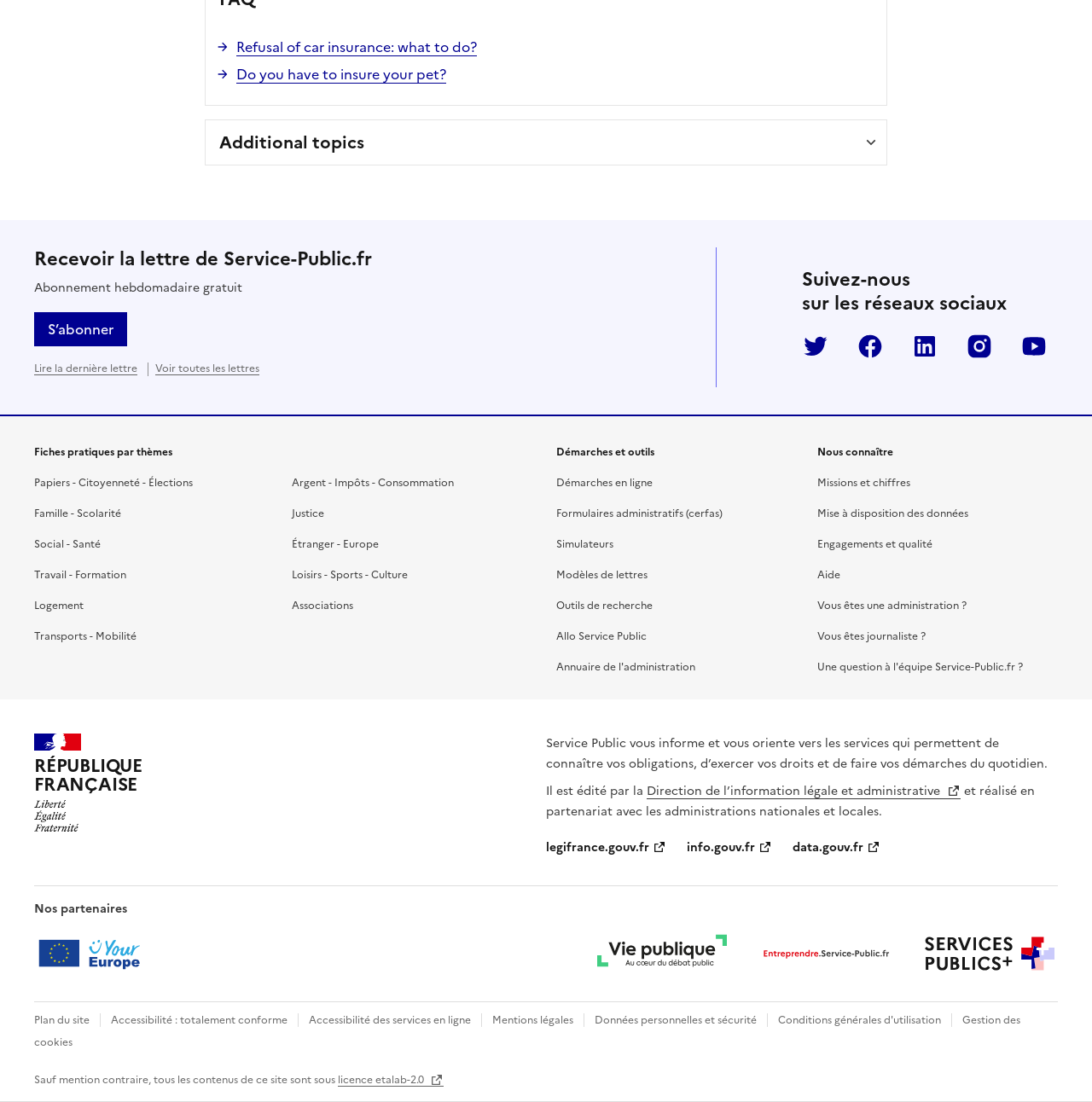Identify the bounding box coordinates for the element you need to click to achieve the following task: "Subscribe to the weekly newsletter". Provide the bounding box coordinates as four float numbers between 0 and 1, in the form [left, top, right, bottom].

[0.031, 0.284, 0.116, 0.315]